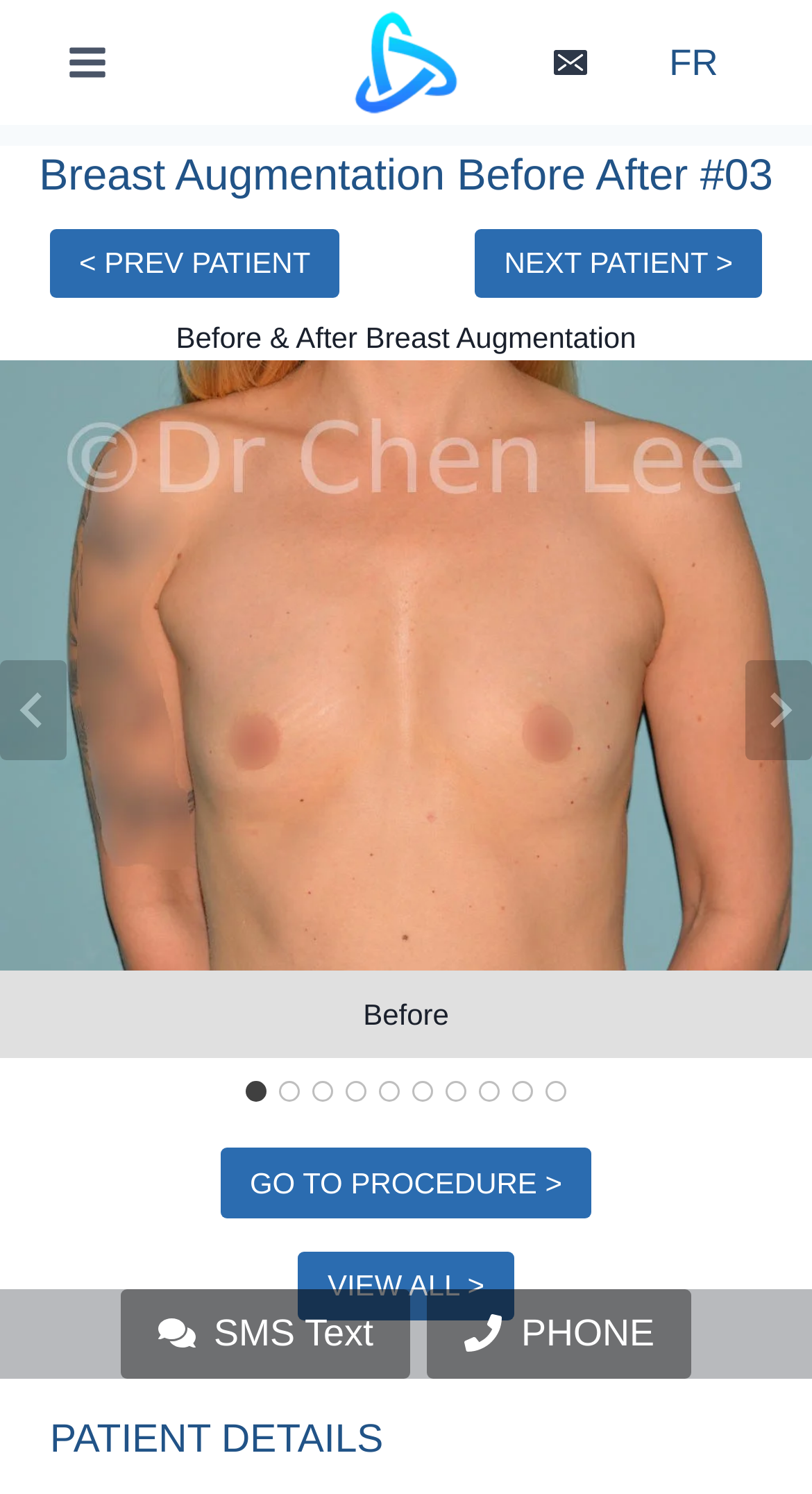Find the coordinates for the bounding box of the element with this description: "aria-label="Go to slide 9"".

[0.631, 0.723, 0.656, 0.737]